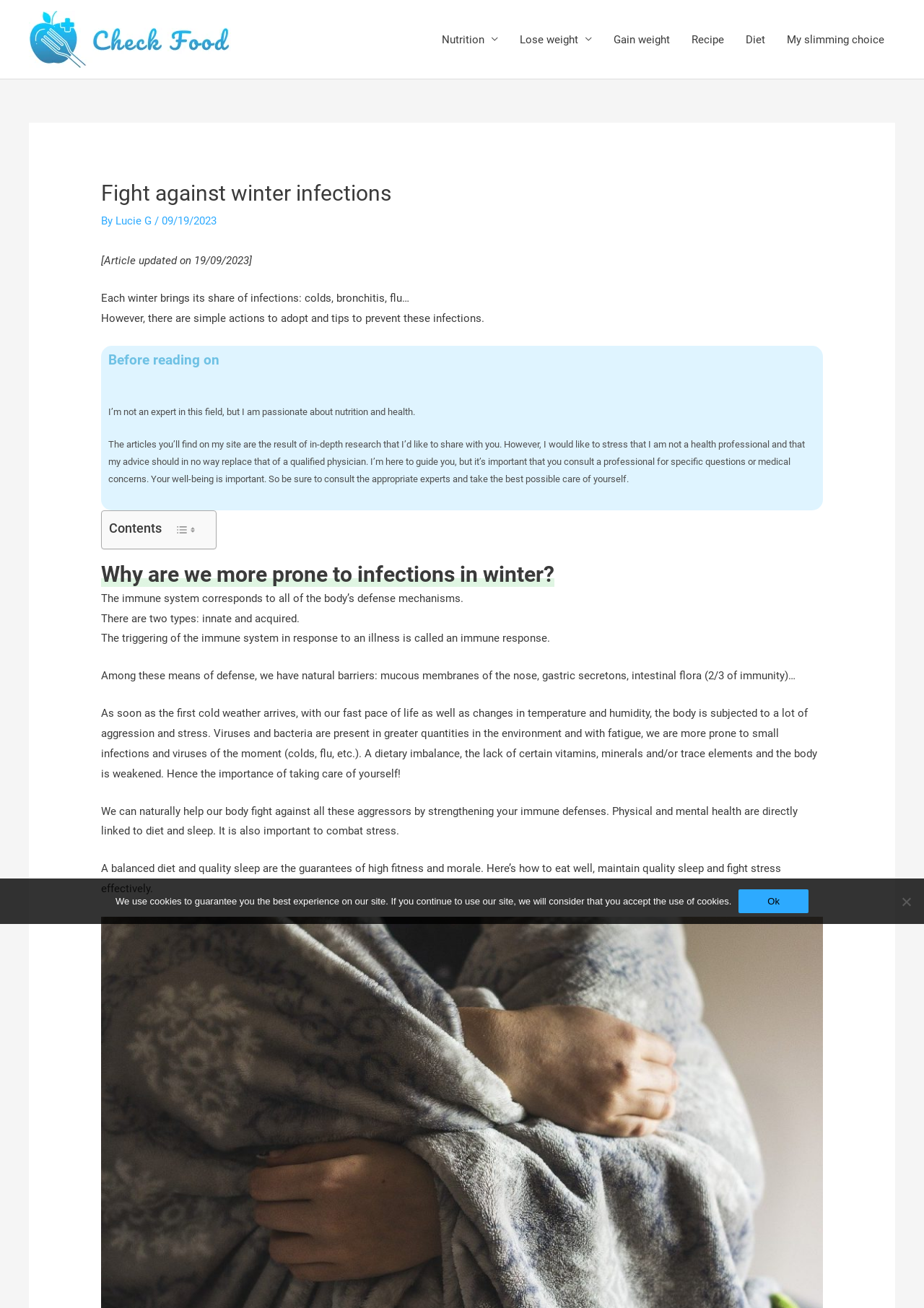By analyzing the image, answer the following question with a detailed response: What are the two types of immune systems mentioned in the article?

I found the answer by reading the section of the article that explains the immune system, which says 'There are two types: innate and acquired.'